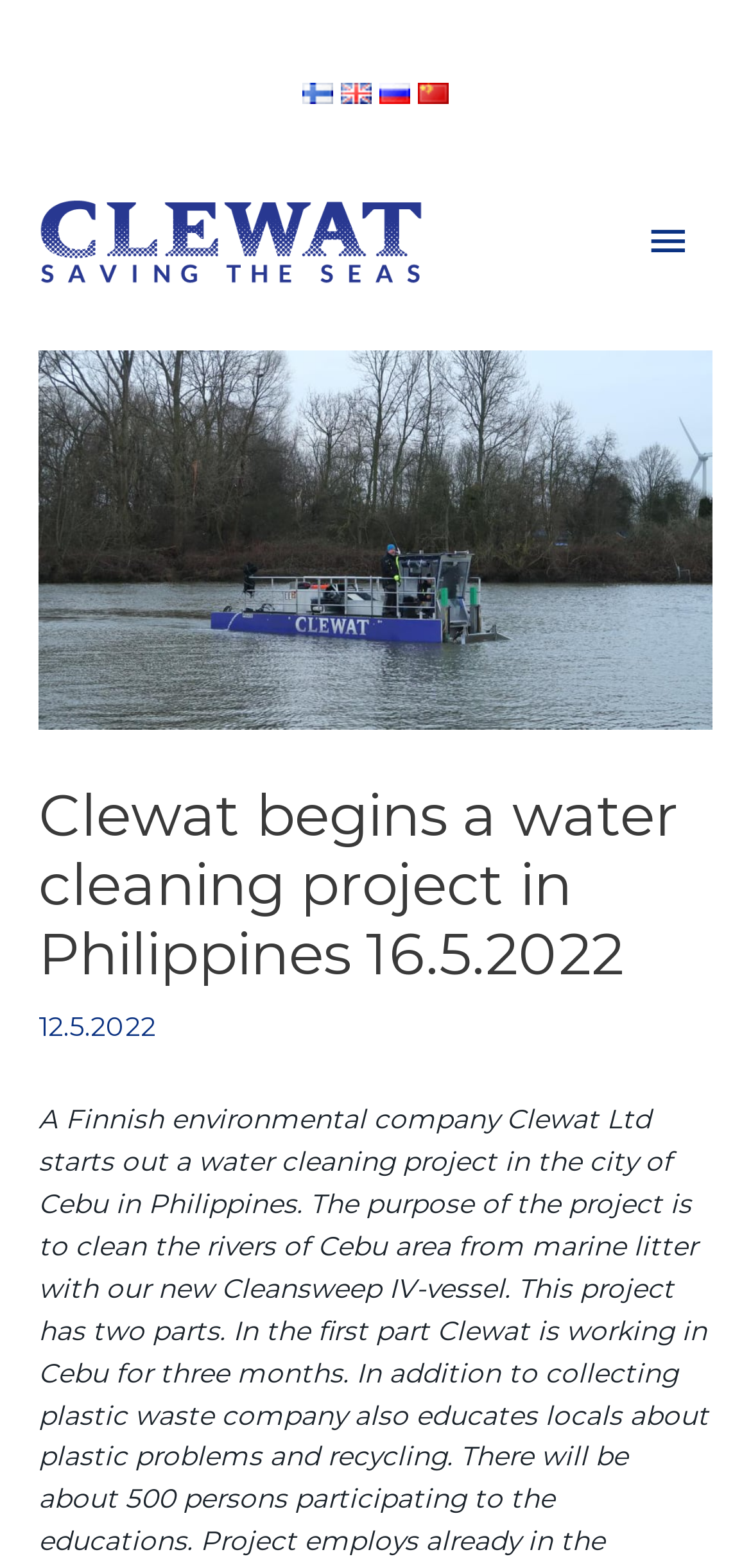How many elements are in the header section?
Please respond to the question with a detailed and thorough explanation.

I counted the number of elements under the 'HeaderAsNonLandmark' element, which are the 'heading', 'StaticText', and the 'image' elements. Therefore, there are 3 elements in the header section.